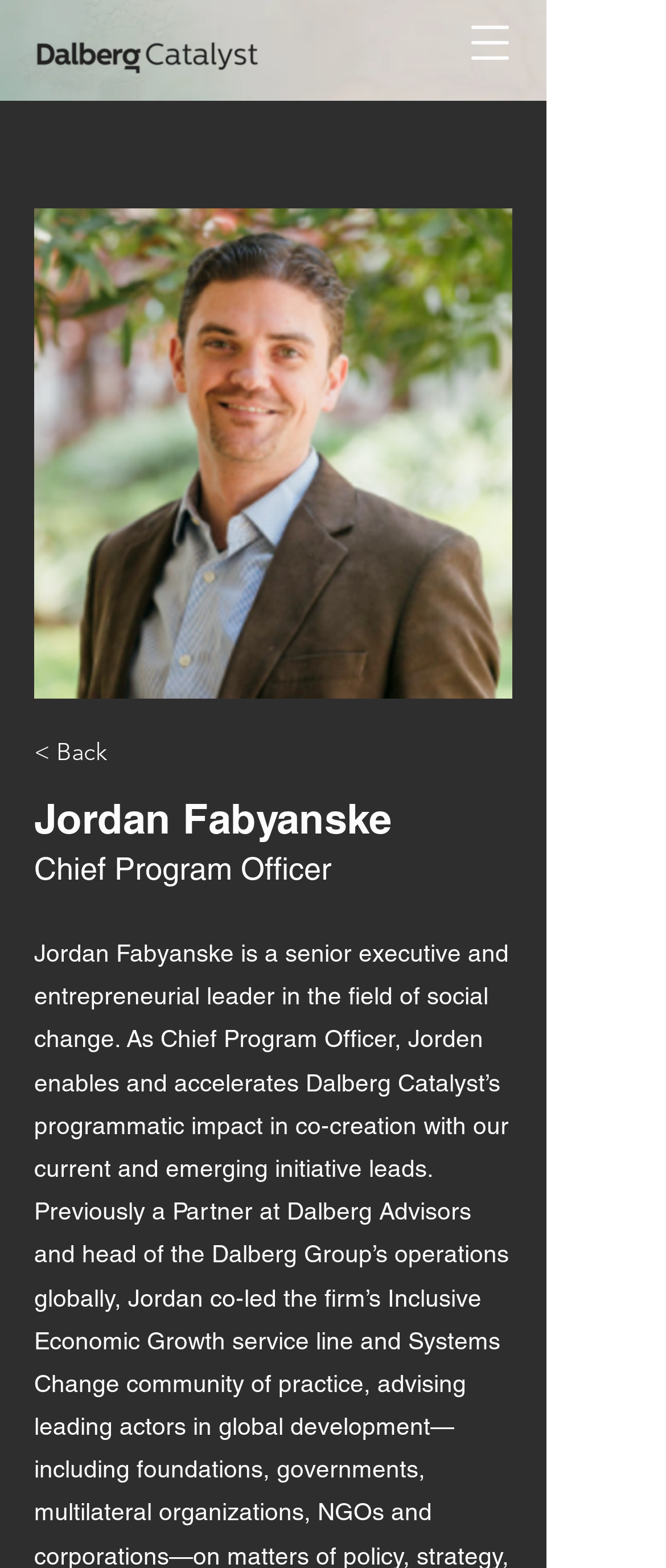Answer the question briefly using a single word or phrase: 
What is the link below the profile picture?

< Back